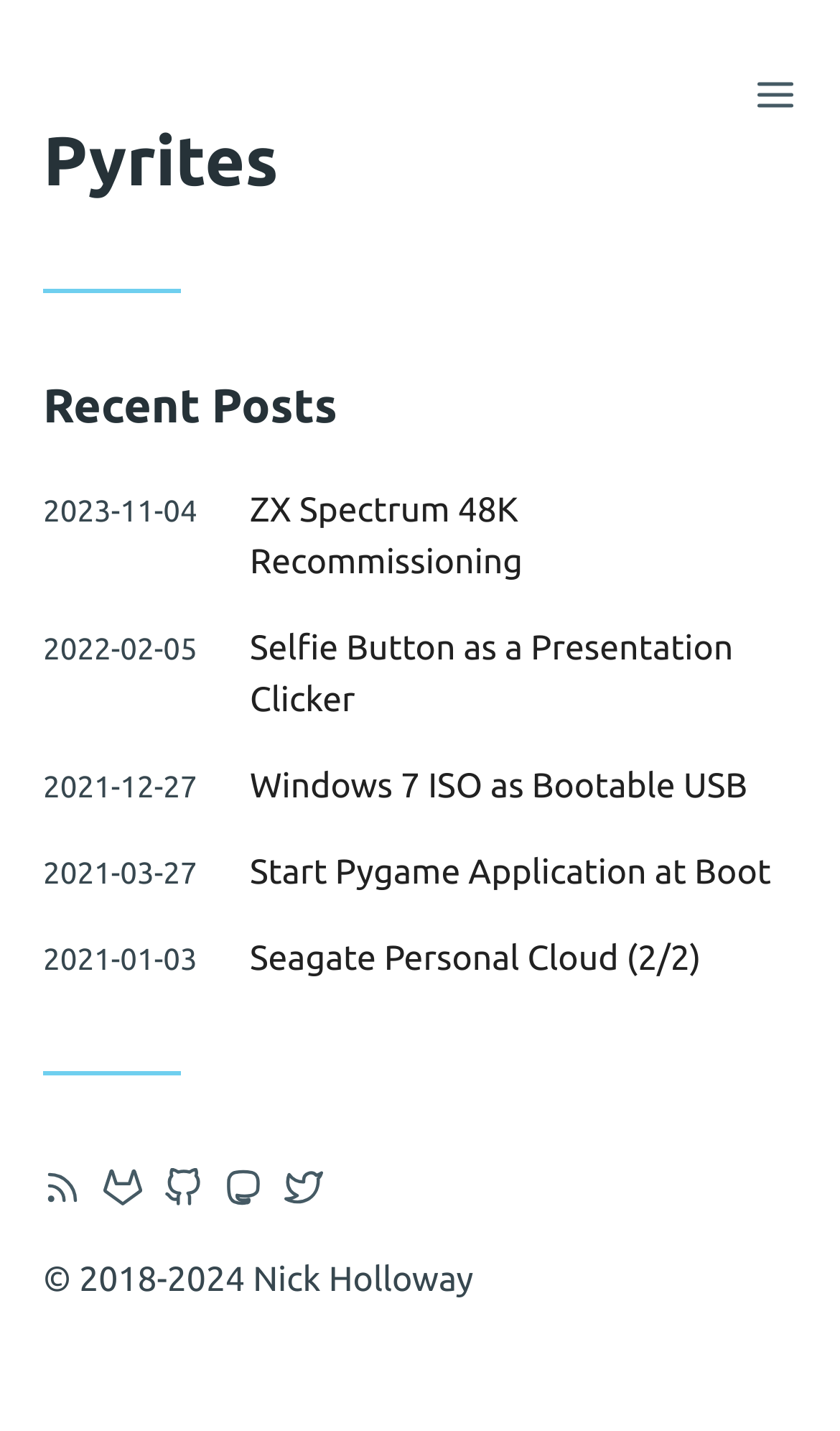Refer to the image and offer a detailed explanation in response to the question: What is the category of the post 'ZX Spectrum 48K Recommissioning'?

The post 'ZX Spectrum 48K Recommissioning' does not have a specific category mentioned, so I couldn't determine its category.